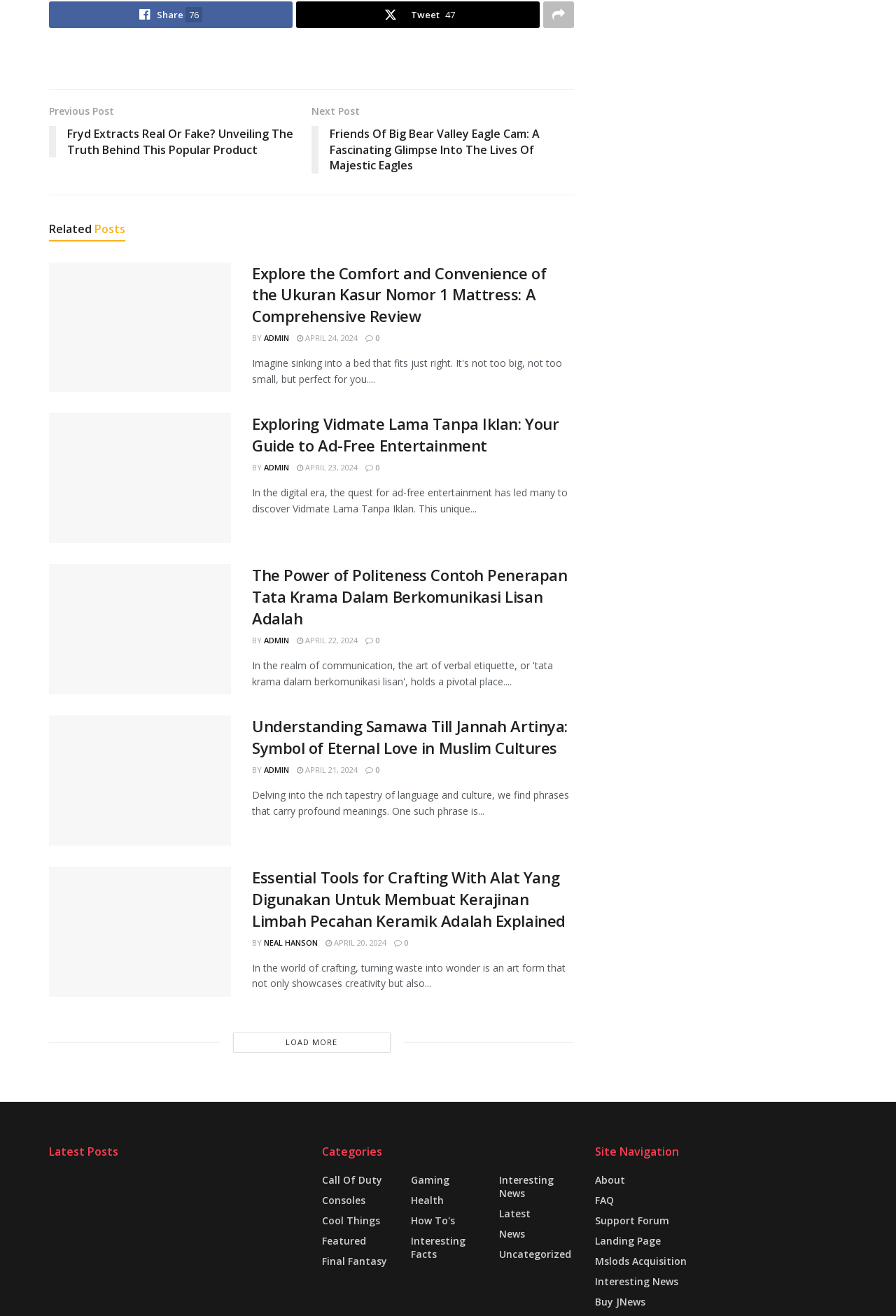Give a one-word or short phrase answer to this question: 
What is the author of the article 'Essential Tools for Crafting With Alat Yang Digunakan Untuk Membuat Kerajinan Limbah Pecahan Keramik Adalah Explained'?

NEAL HANSON